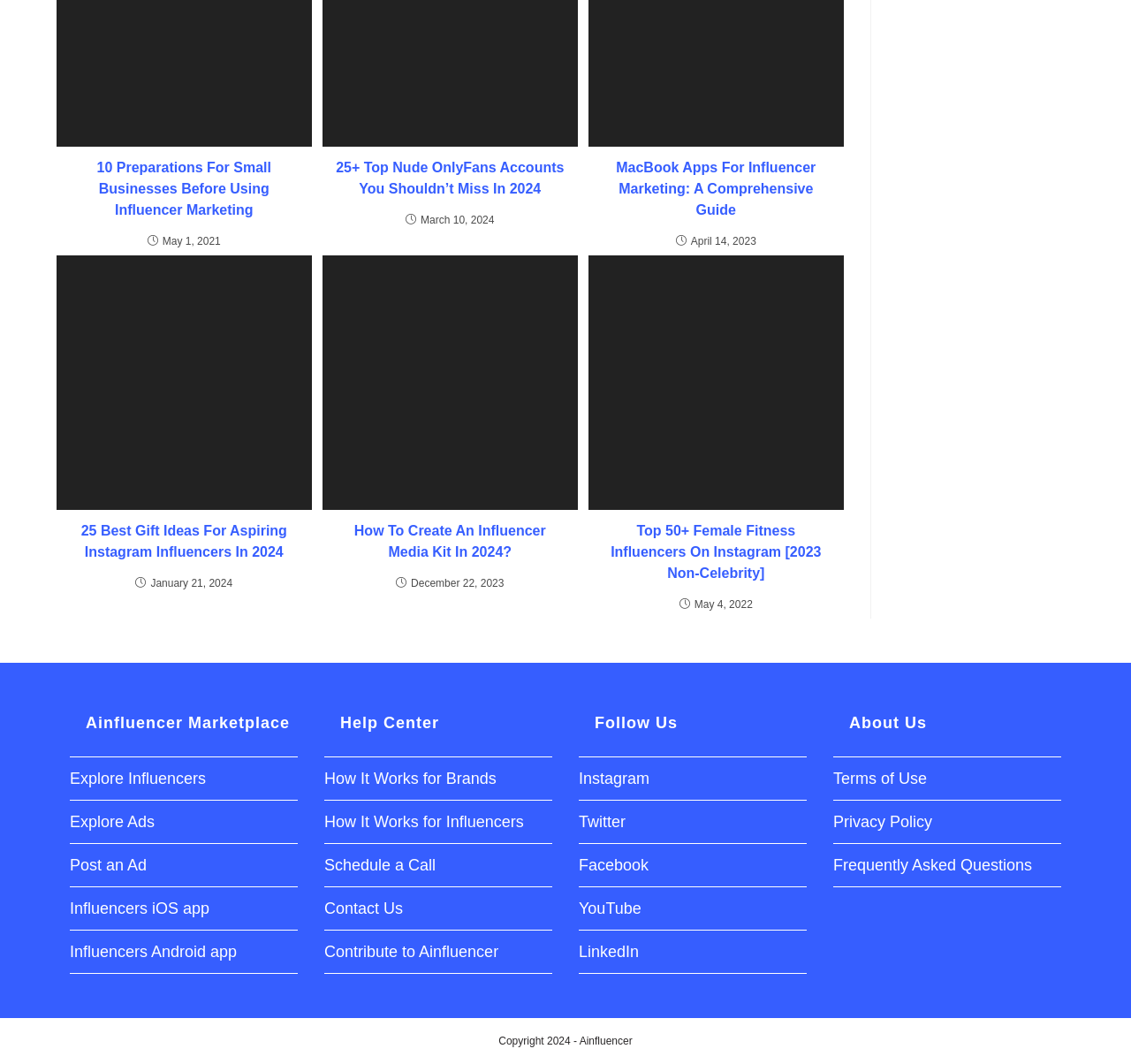Please provide a short answer using a single word or phrase for the question:
What is the purpose of the 'Ainfluencer Marketplace' section?

Explore Influencers, Ads, and Post an Ad